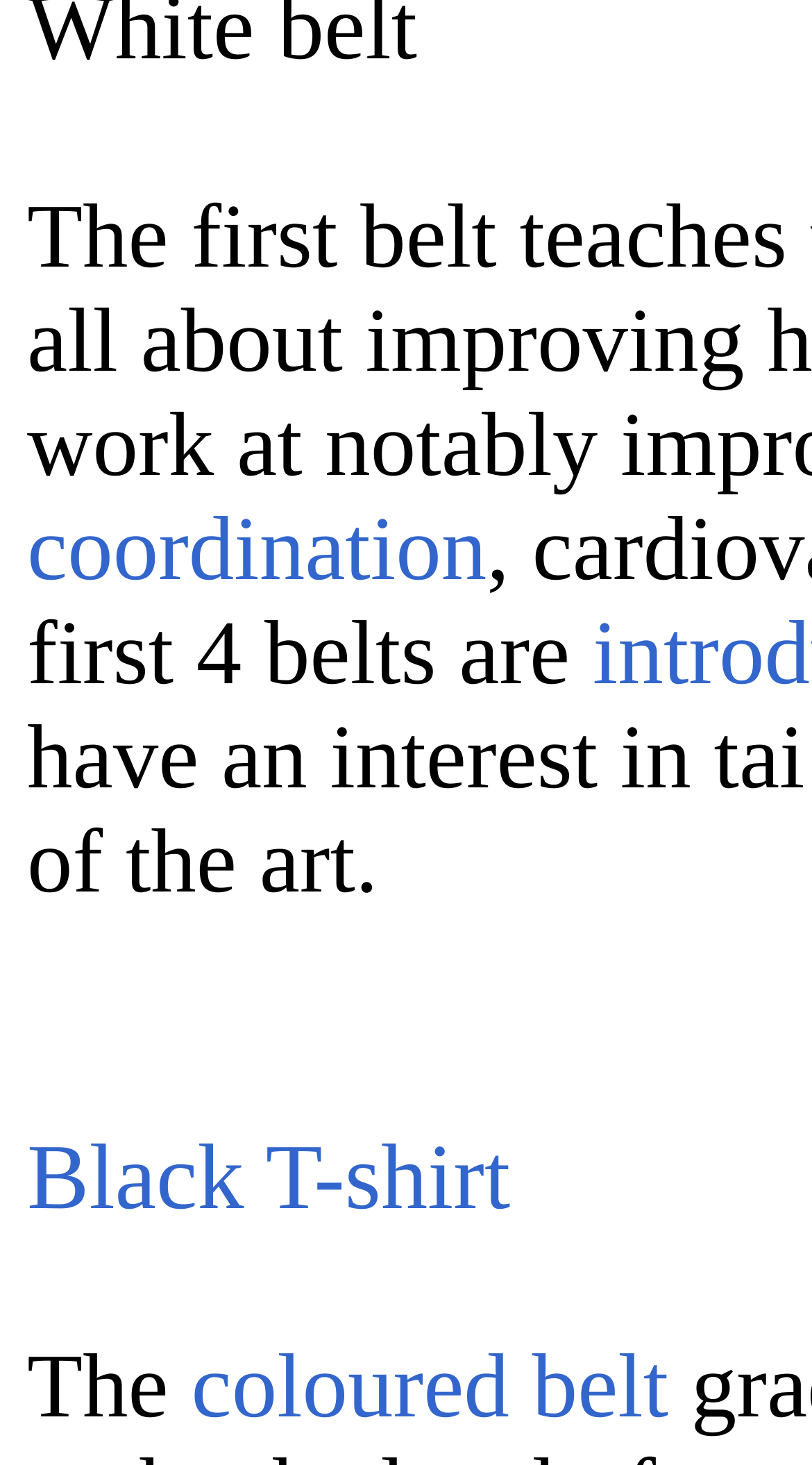Determine the bounding box coordinates of the UI element that matches the following description: "Black T-shirt". The coordinates should be four float numbers between 0 and 1 in the format [left, top, right, bottom].

[0.033, 0.768, 0.628, 0.839]